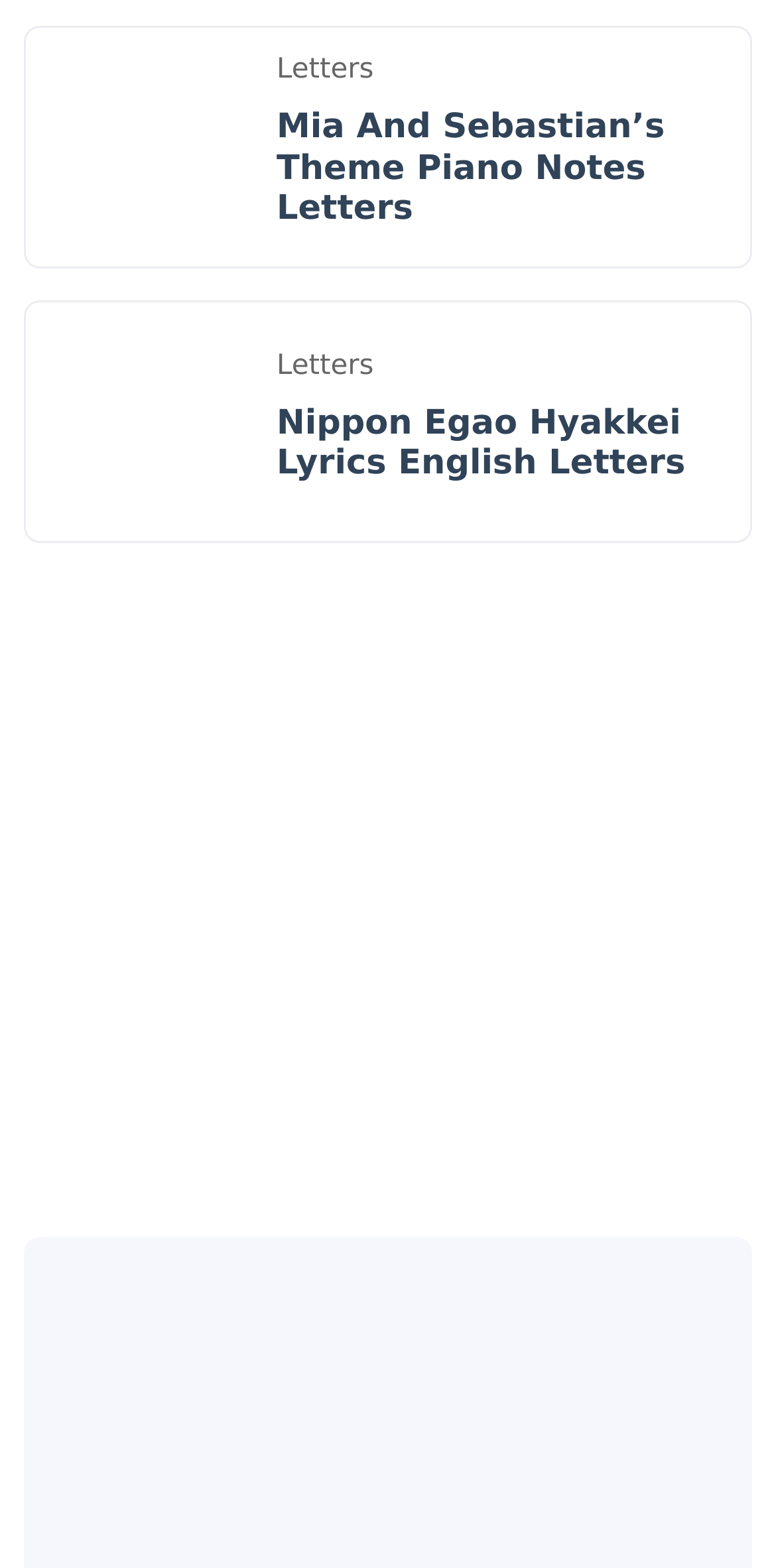Provide a single word or phrase answer to the question: 
What is the theme of the first piano notes?

Mia And Sebastian’s Theme